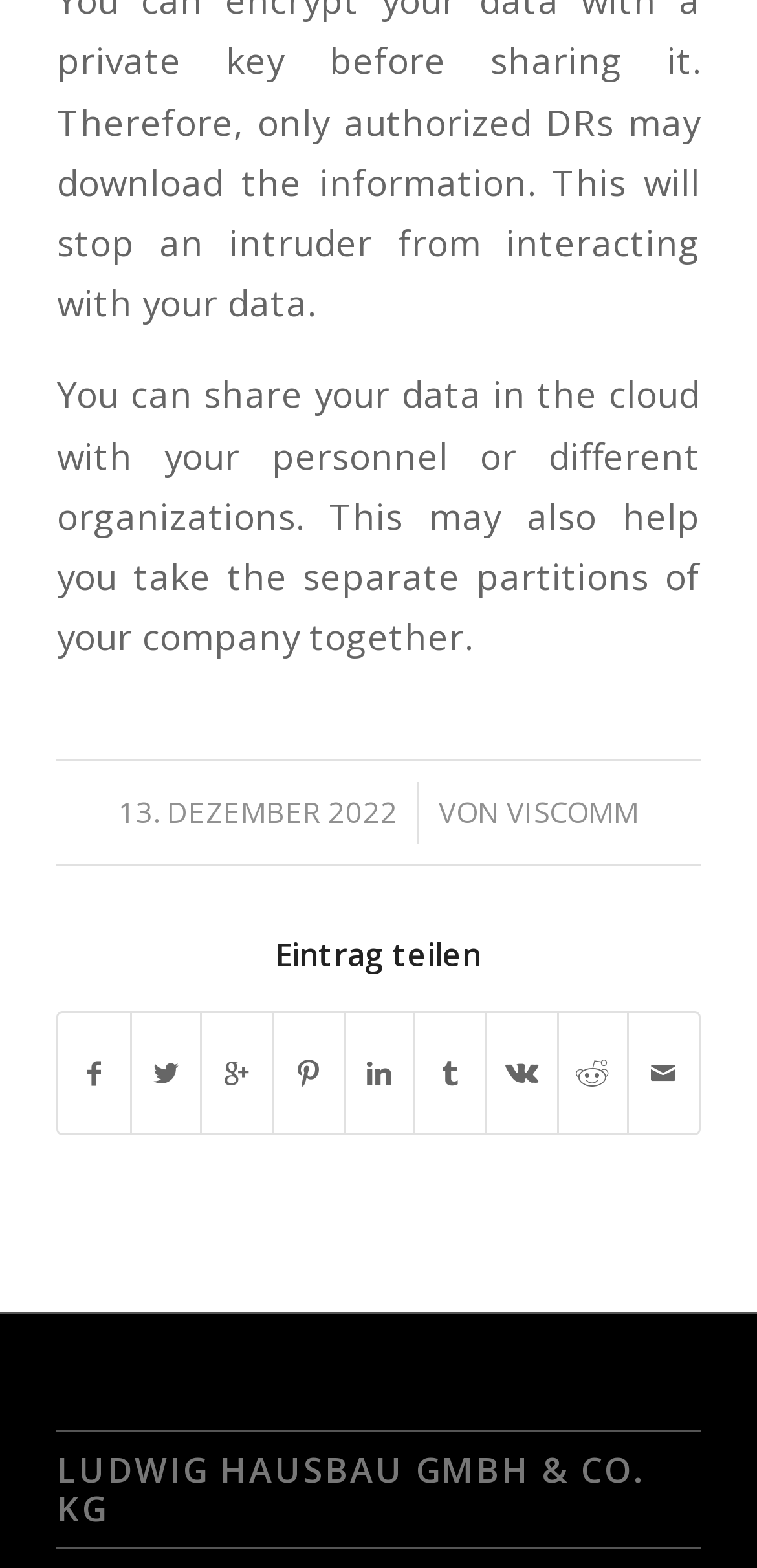Given the description: "Teilen auf Tumblr", determine the bounding box coordinates of the UI element. The coordinates should be formatted as four float numbers between 0 and 1, [left, top, right, bottom].

[0.549, 0.646, 0.641, 0.723]